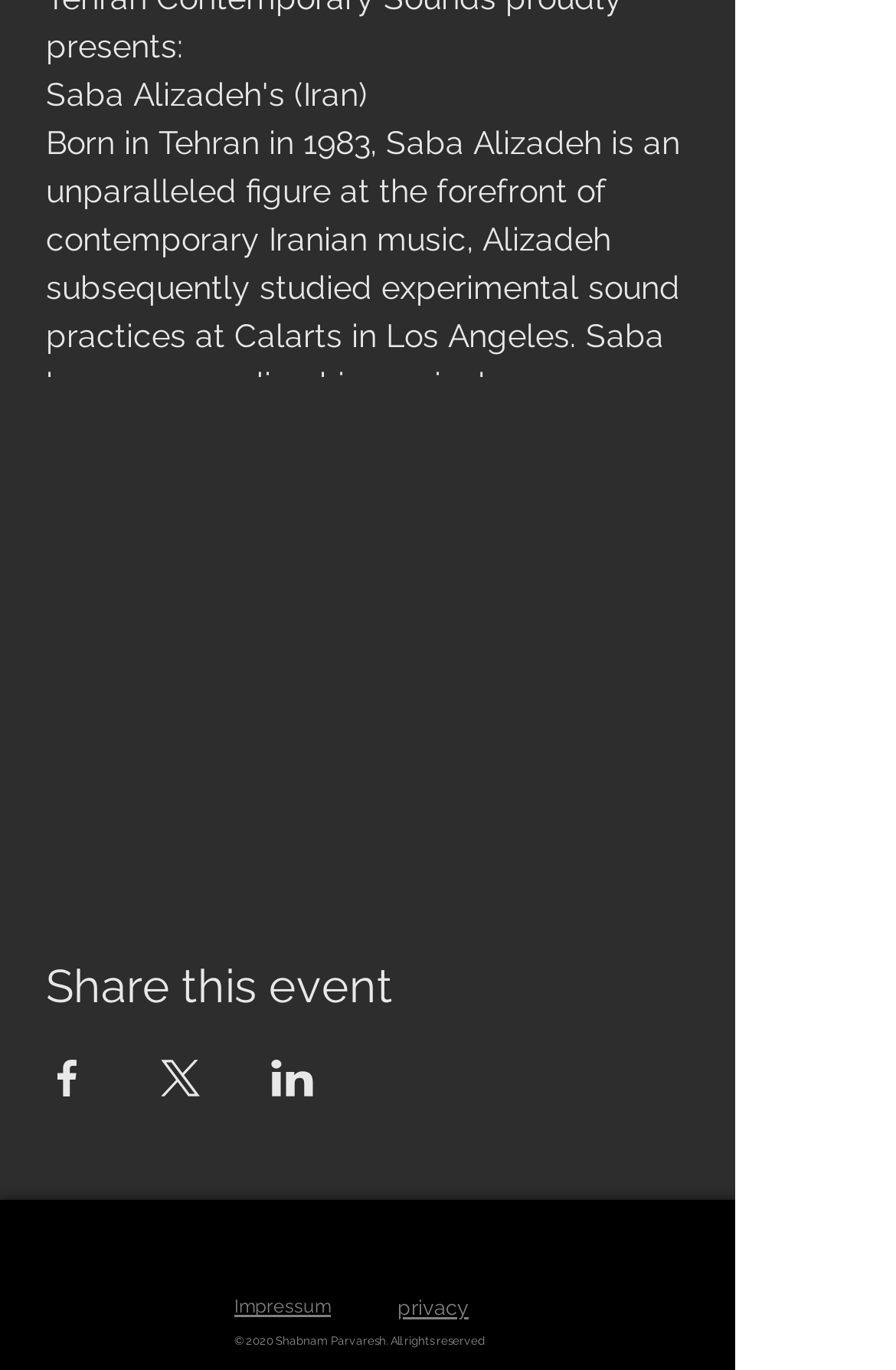Given the webpage screenshot, identify the bounding box of the UI element that matches this description: "alt="Event location map"".

[0.0, 0.336, 0.821, 0.638]